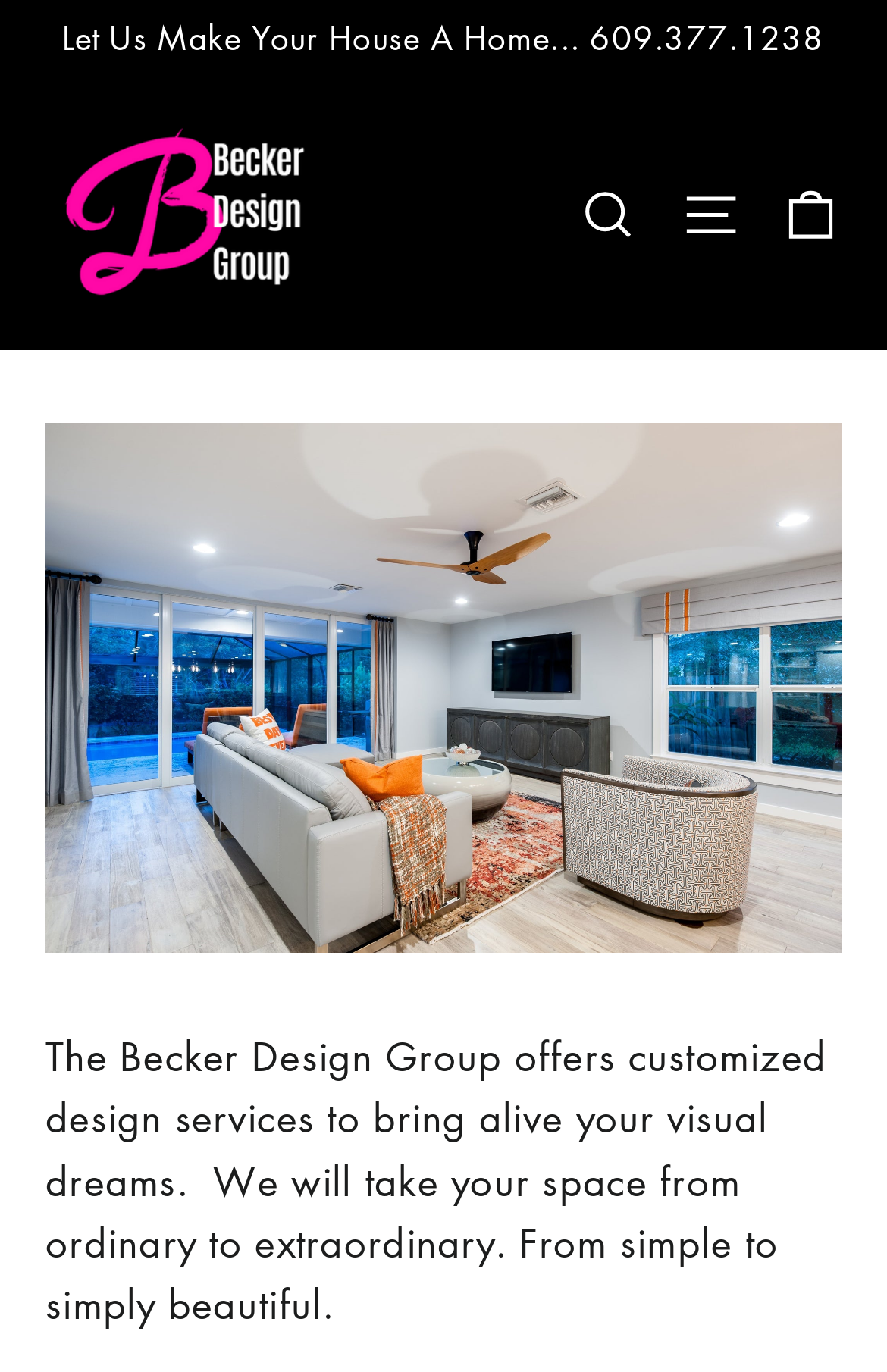Identify the bounding box coordinates for the UI element described as: "alt="Becker Design Group"".

[0.051, 0.082, 0.376, 0.225]